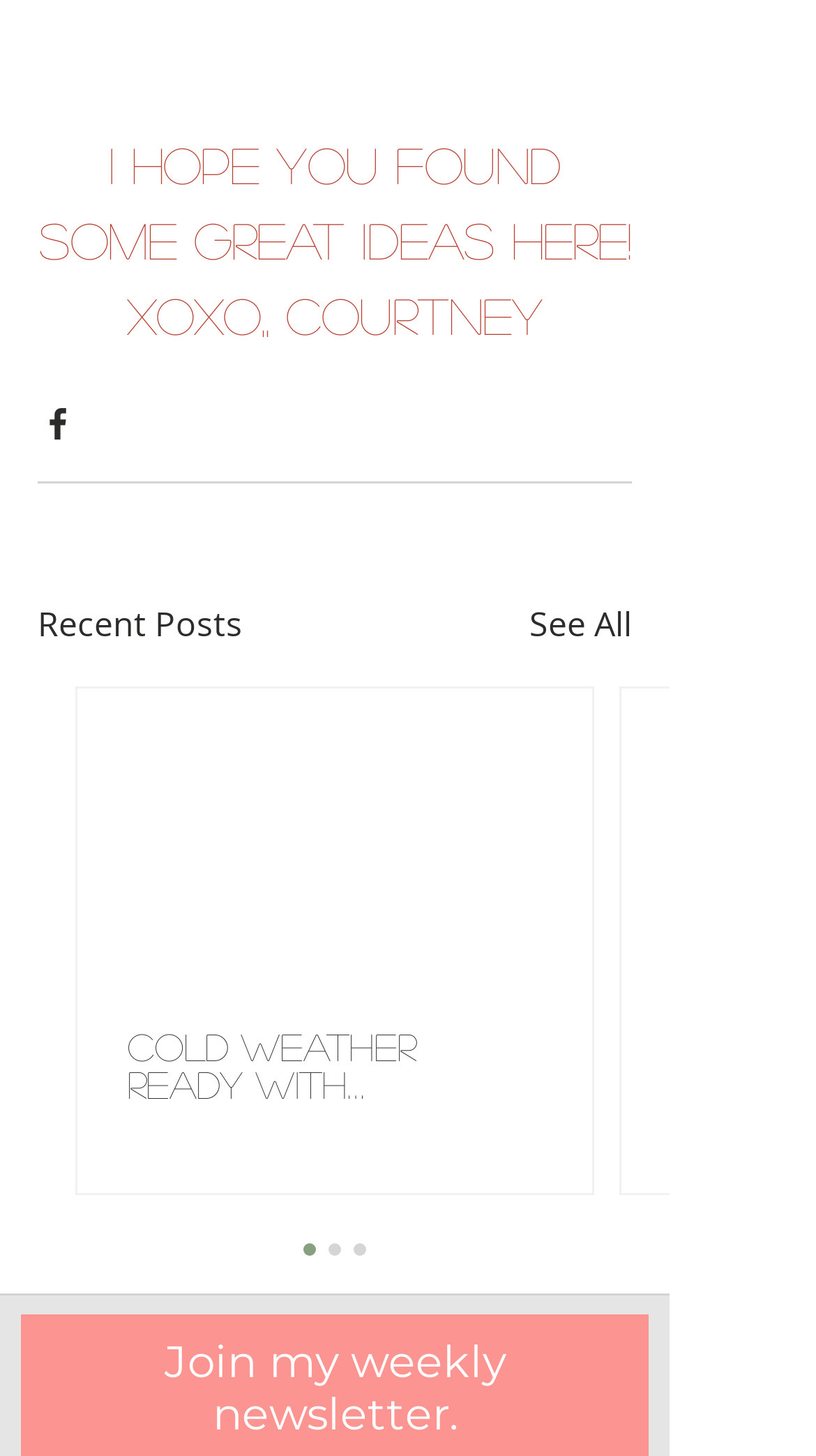Is there a newsletter subscription option?
Refer to the image and offer an in-depth and detailed answer to the question.

There is a heading element at the bottom of the webpage that says 'Join my weekly newsletter.', which suggests that the author is offering a weekly newsletter subscription to readers.